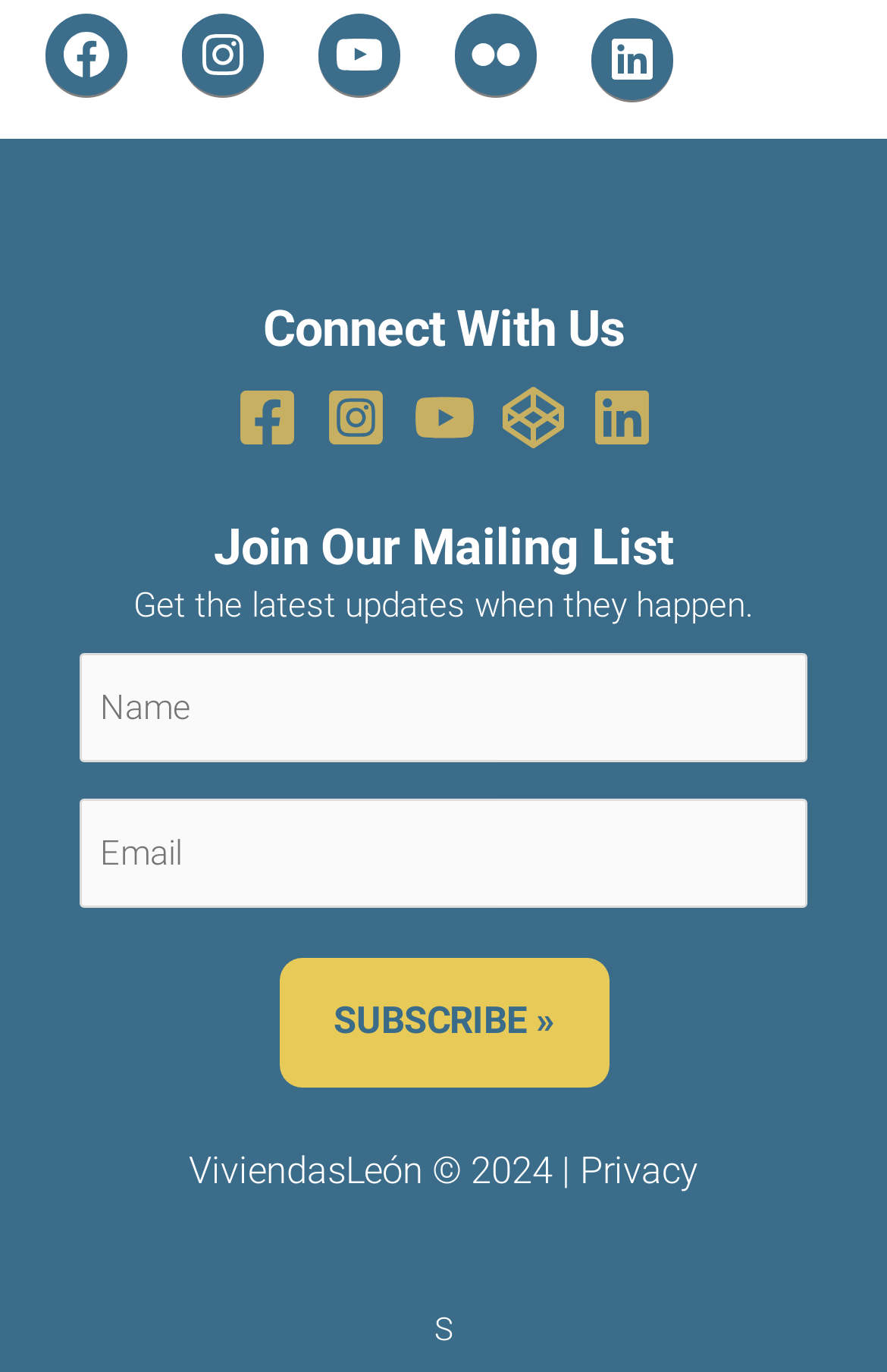Find the bounding box coordinates of the element's region that should be clicked in order to follow the given instruction: "Submit a comment". The coordinates should consist of four float numbers between 0 and 1, i.e., [left, top, right, bottom].

None